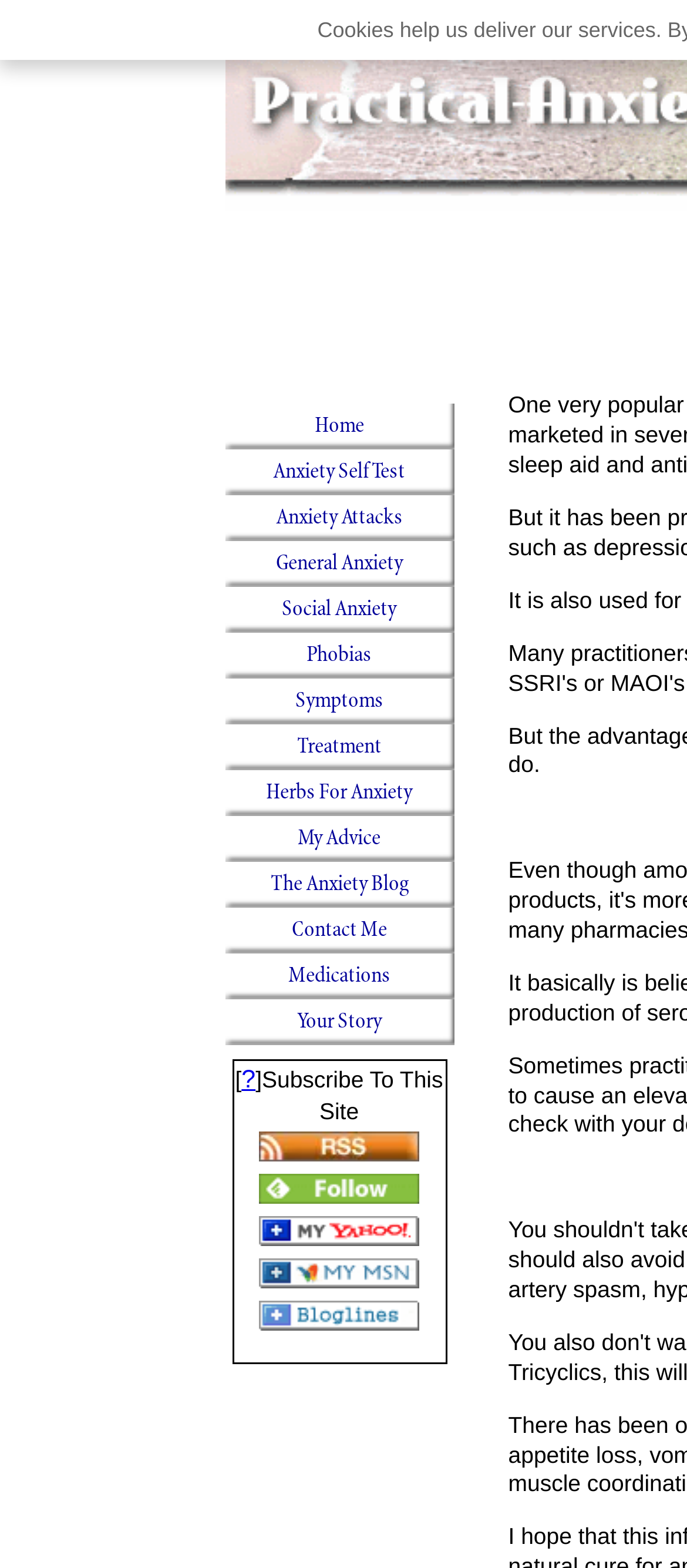Respond to the question with just a single word or phrase: 
What type of content can be found in the 'The Anxiety Blog' section?

Blog posts